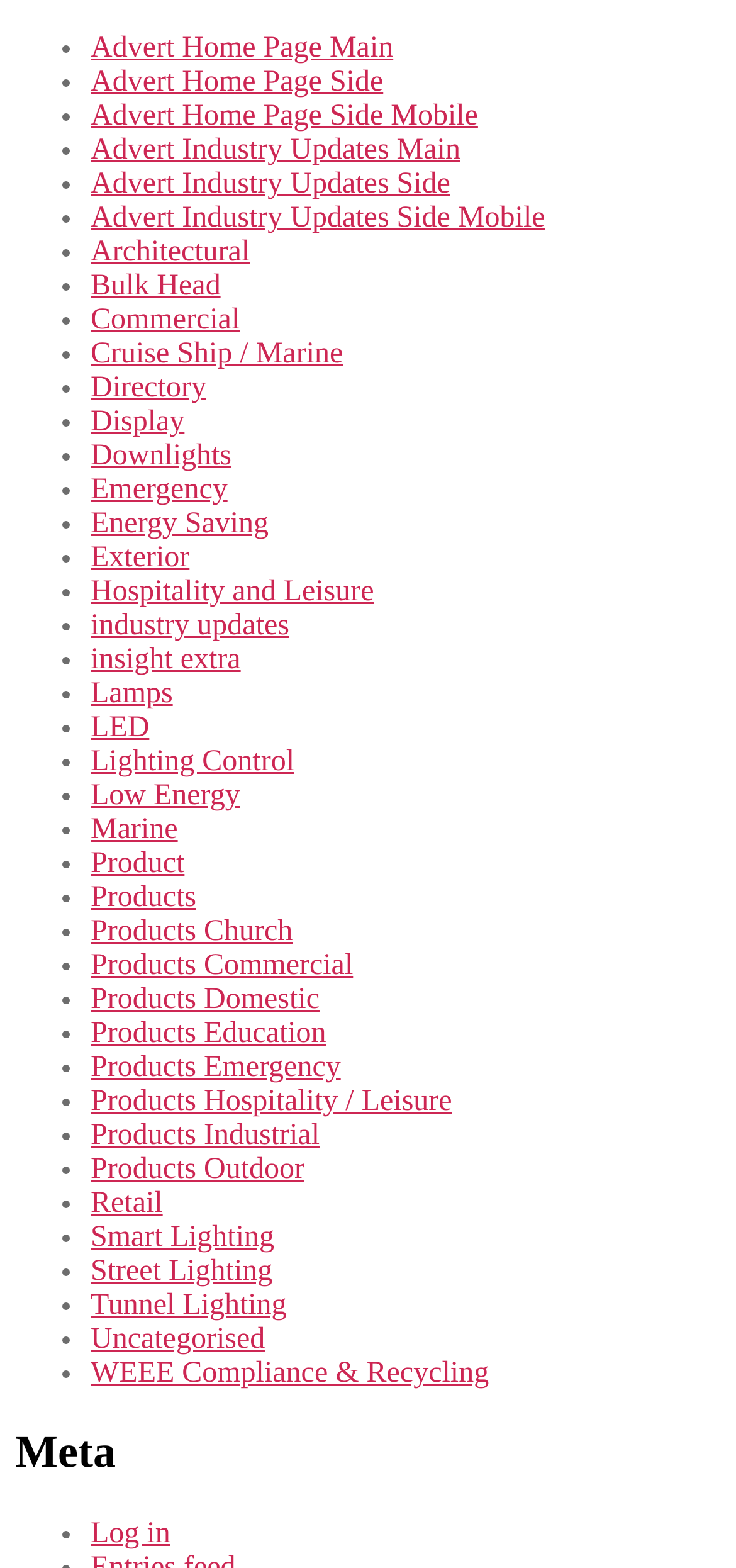Locate the bounding box coordinates of the element that should be clicked to execute the following instruction: "Click on Advert Home Page Main".

[0.123, 0.021, 0.534, 0.041]